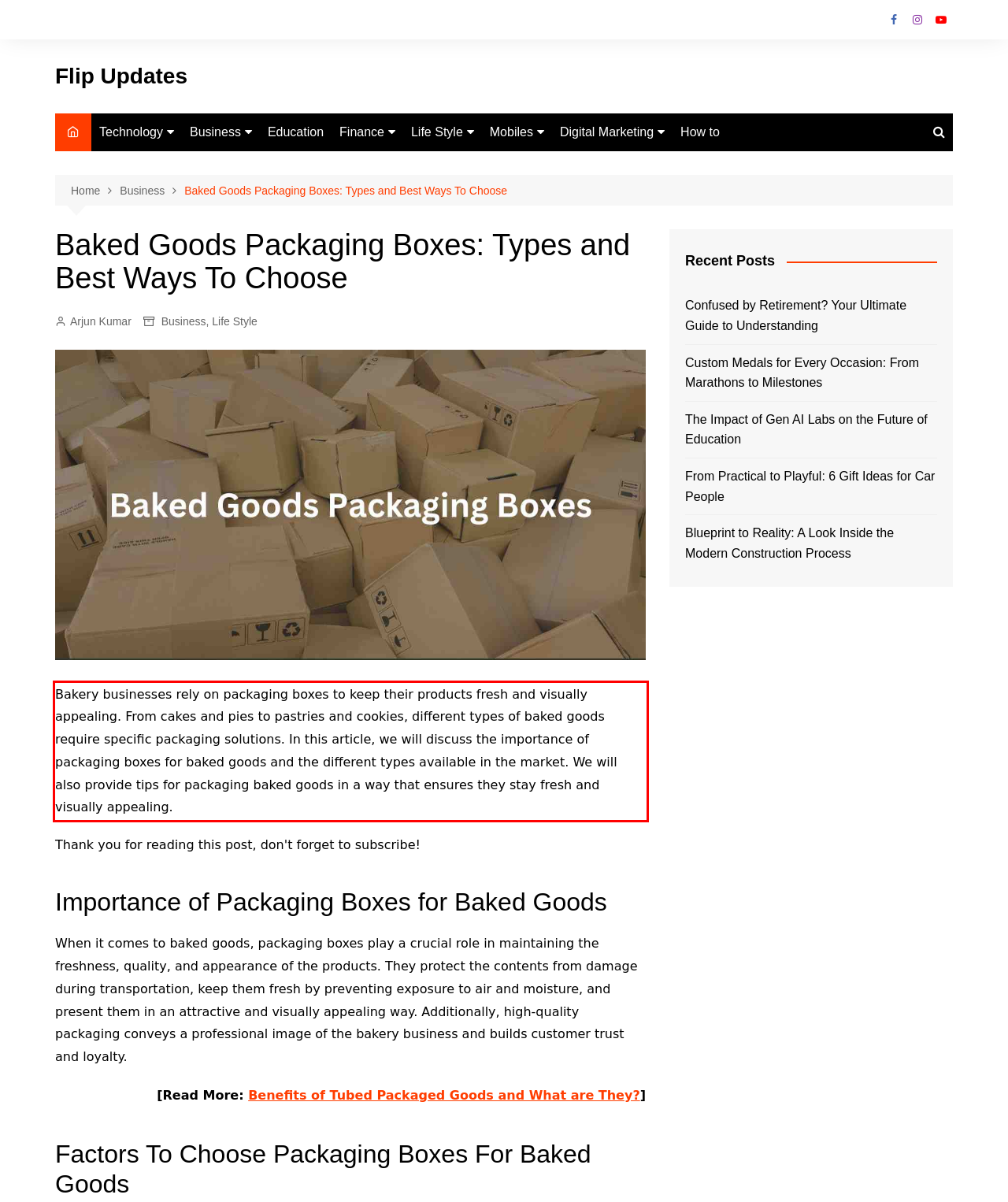With the provided screenshot of a webpage, locate the red bounding box and perform OCR to extract the text content inside it.

Bakery businesses rely on packaging boxes to keep their products fresh and visually appealing. From cakes and pies to pastries and cookies, different types of baked goods require specific packaging solutions. In this article, we will discuss the importance of packaging boxes for baked goods and the different types available in the market. We will also provide tips for packaging baked goods in a way that ensures they stay fresh and visually appealing.